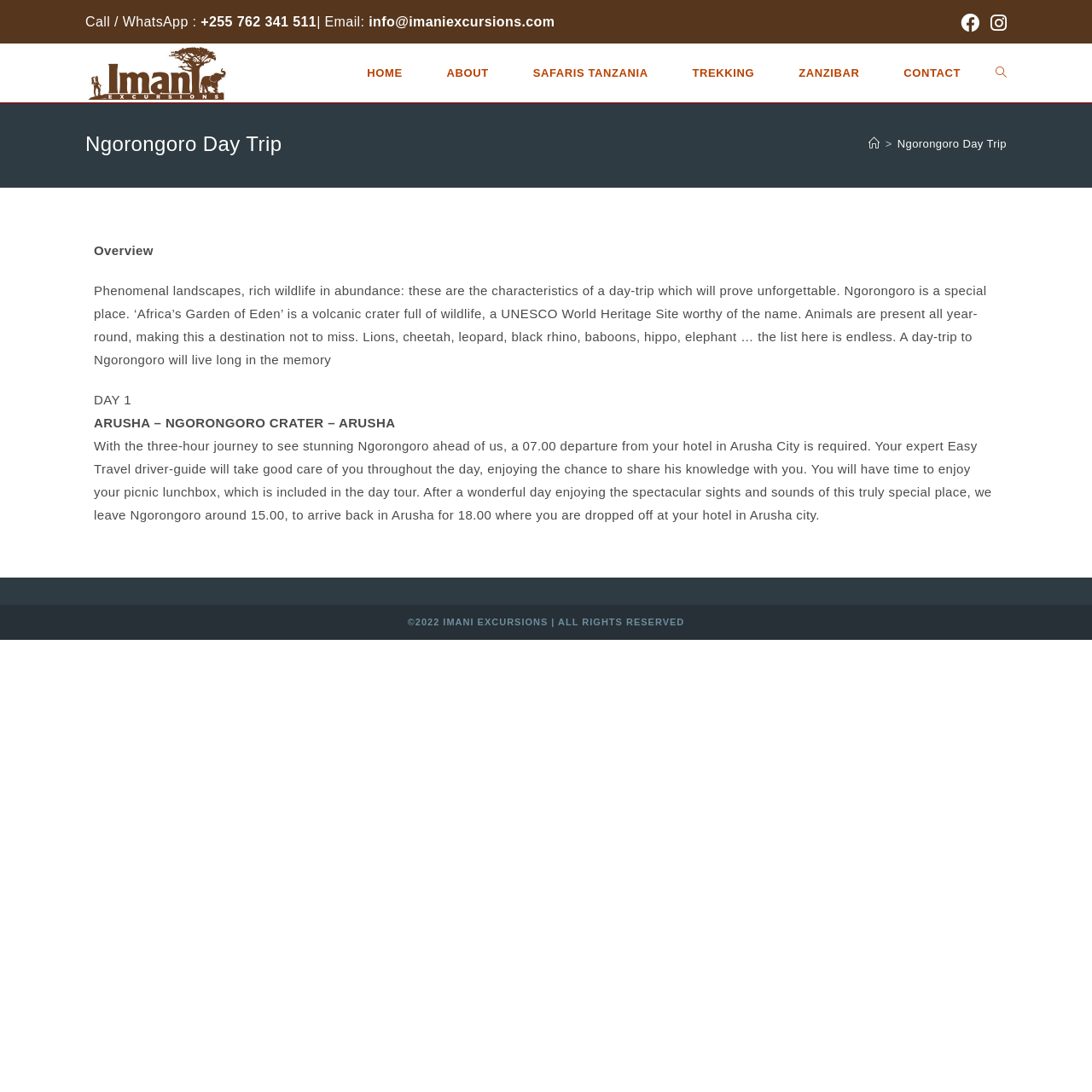Can you find and provide the main heading text of this webpage?

Ngorongoro Day Trip